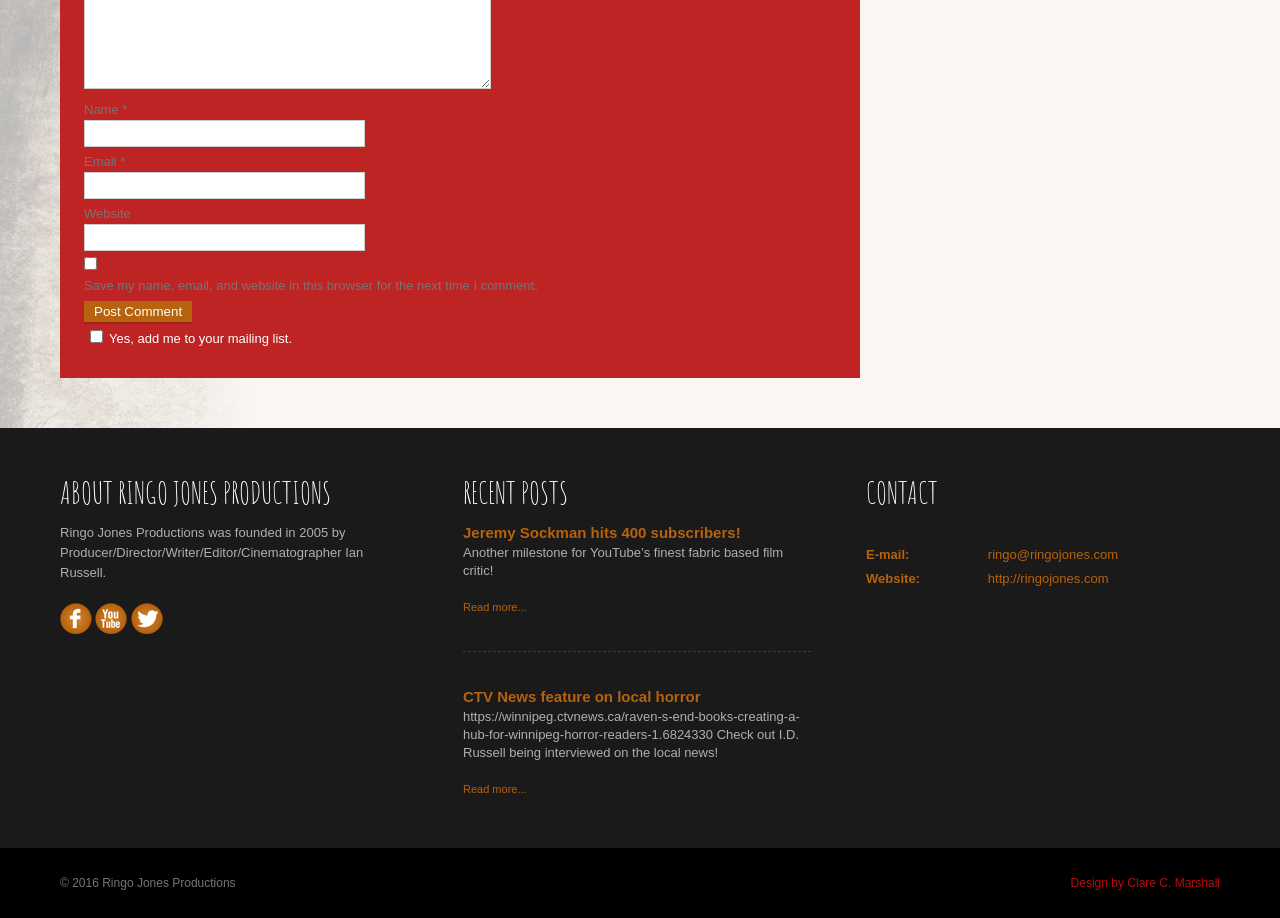Given the element description parent_node: Name * name="author", identify the bounding box coordinates for the UI element on the webpage screenshot. The format should be (top-left x, top-left y, bottom-right x, bottom-right y), with values between 0 and 1.

[0.066, 0.131, 0.285, 0.16]